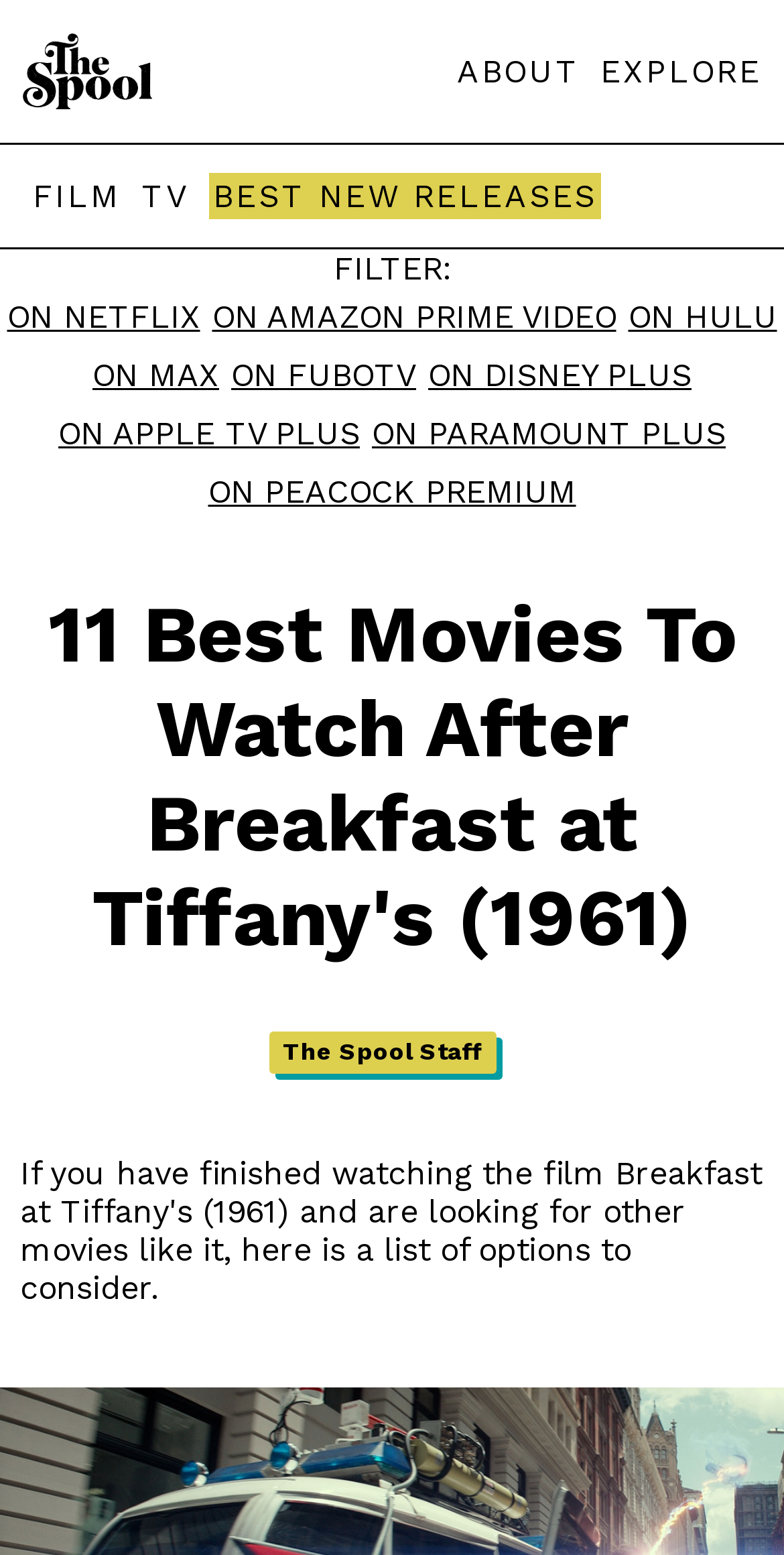Create a detailed description of the webpage's content and layout.

The webpage appears to be an article from a film-related website, with the title "11 Best Movies To Watch After Breakfast at Tiffany's (1961)" prominently displayed at the top center of the page. 

At the top left corner, there is a logo of the website, which is also a clickable link. Next to the logo, there are three navigation links: "ABOUT", "EXPLORE", and "FILM", "TV", which are aligned horizontally. 

Below the navigation links, there is a section dedicated to "BEST NEW RELEASES". This section contains a filter option with several links to popular streaming platforms, including Netflix, Amazon Prime Video, Hulu, and more. These links are arranged horizontally and take up most of the width of the page.

The main content of the article begins below the "BEST NEW RELEASES" section, with a heading that repeats the title of the article. The author of the article, "The Spool Staff", is credited at the bottom center of the page.